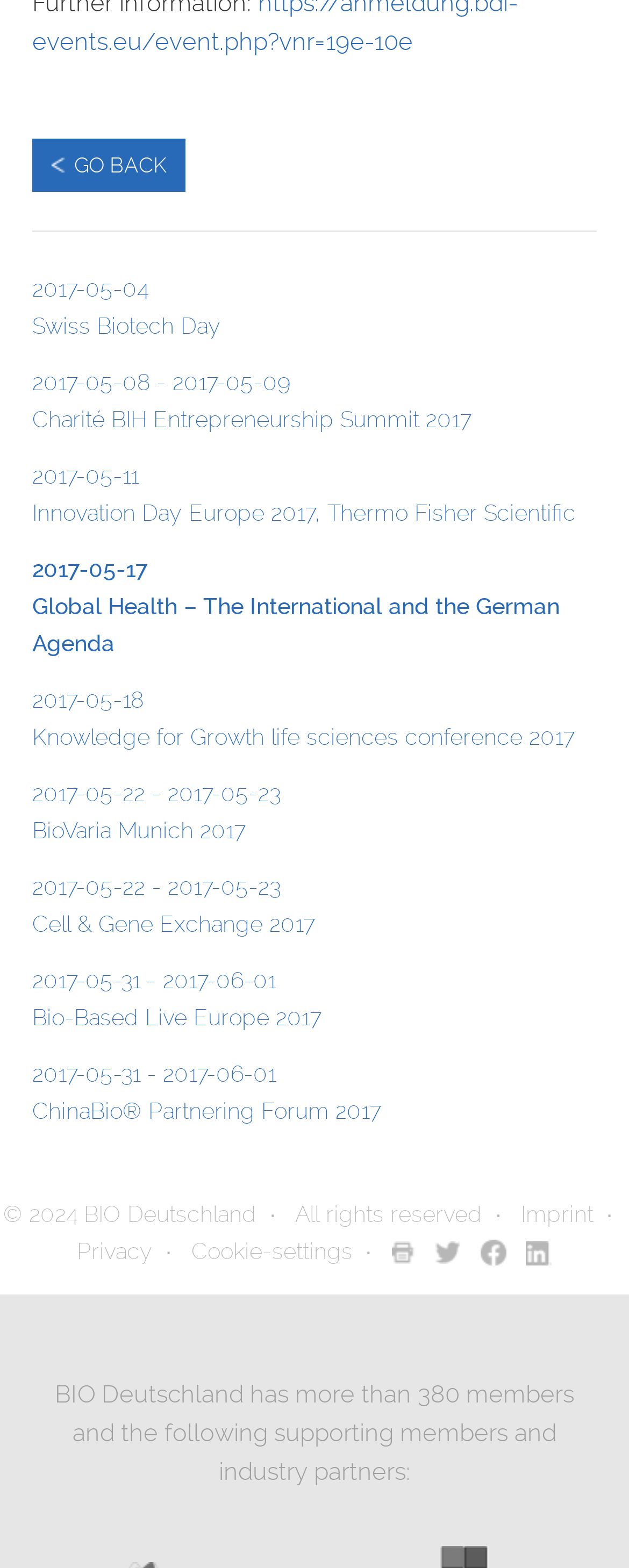Could you locate the bounding box coordinates for the section that should be clicked to accomplish this task: "visit imprint".

[0.828, 0.766, 0.943, 0.782]